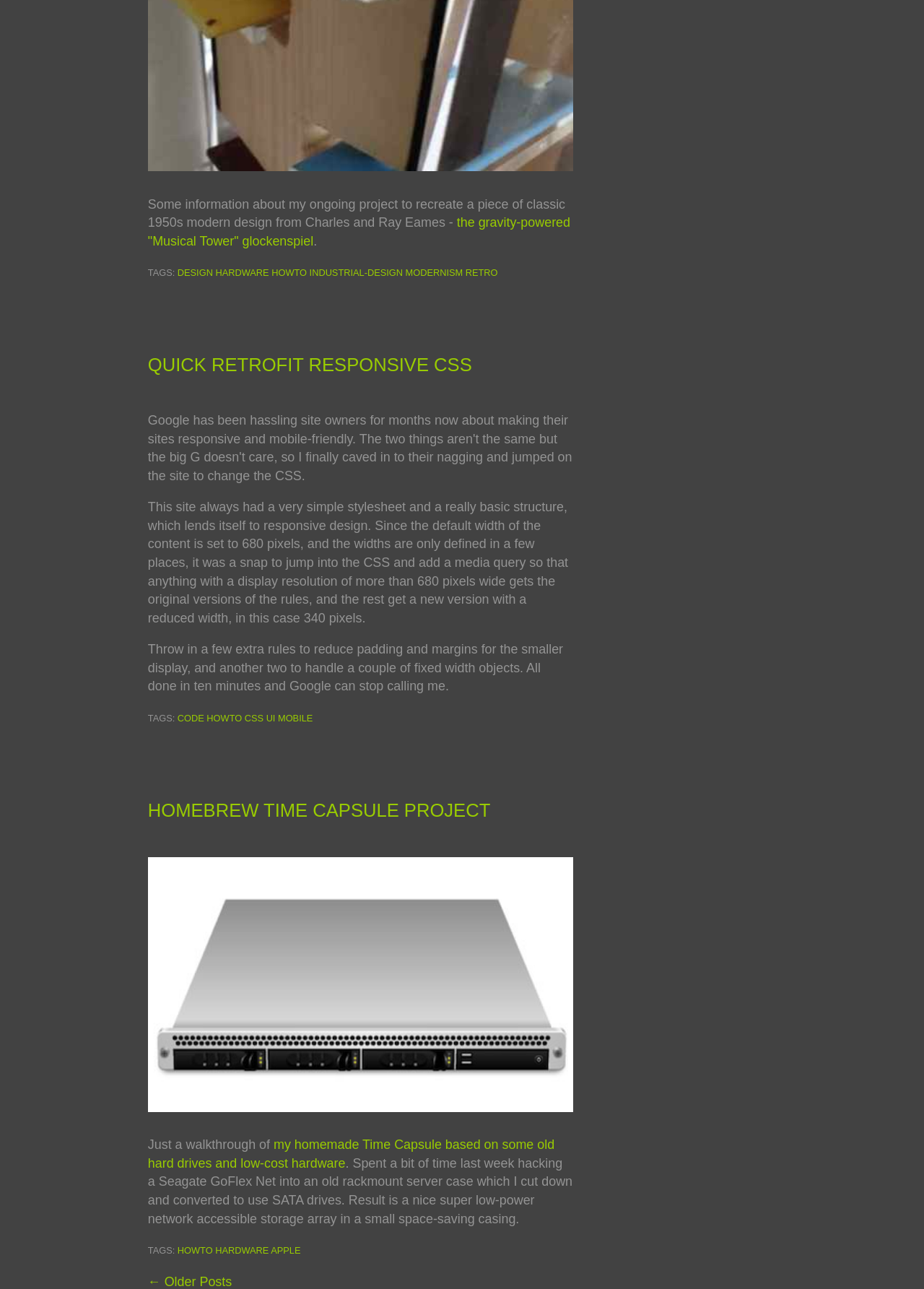Given the webpage screenshot, identify the bounding box of the UI element that matches this description: "← Older Posts".

[0.16, 0.989, 0.251, 1.0]